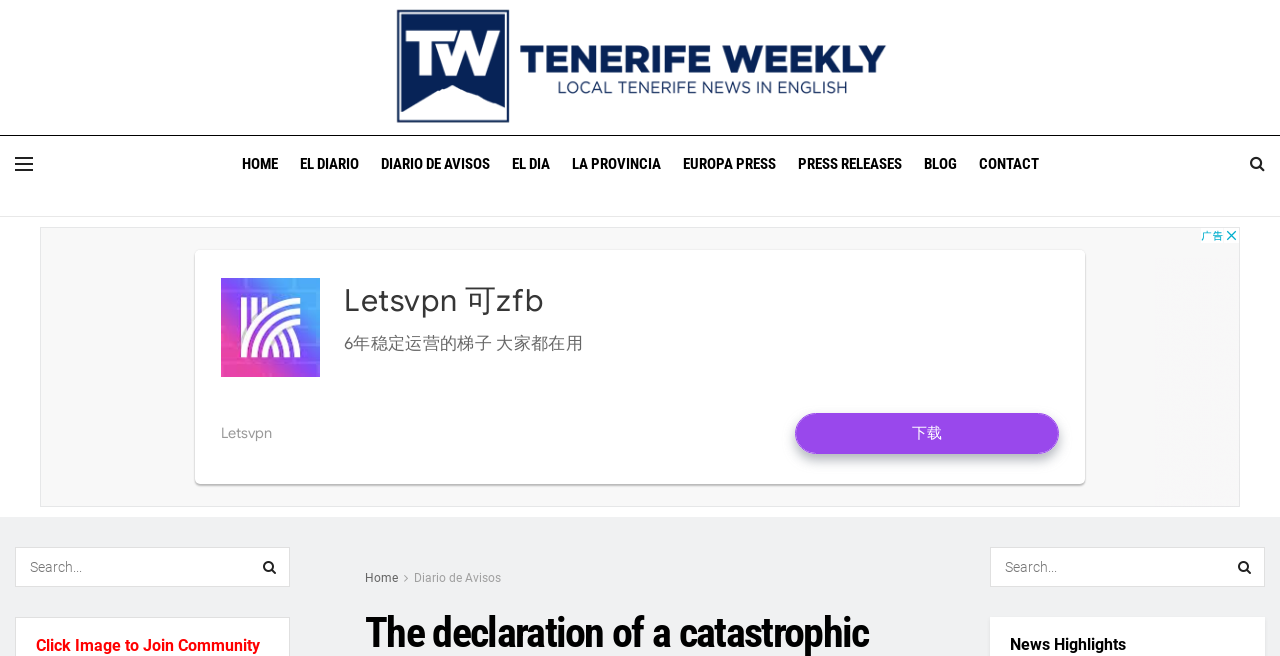Identify the bounding box of the UI element described as follows: "Diario de Avisos". Provide the coordinates as four float numbers in the range of 0 to 1 [left, top, right, bottom].

[0.323, 0.87, 0.391, 0.892]